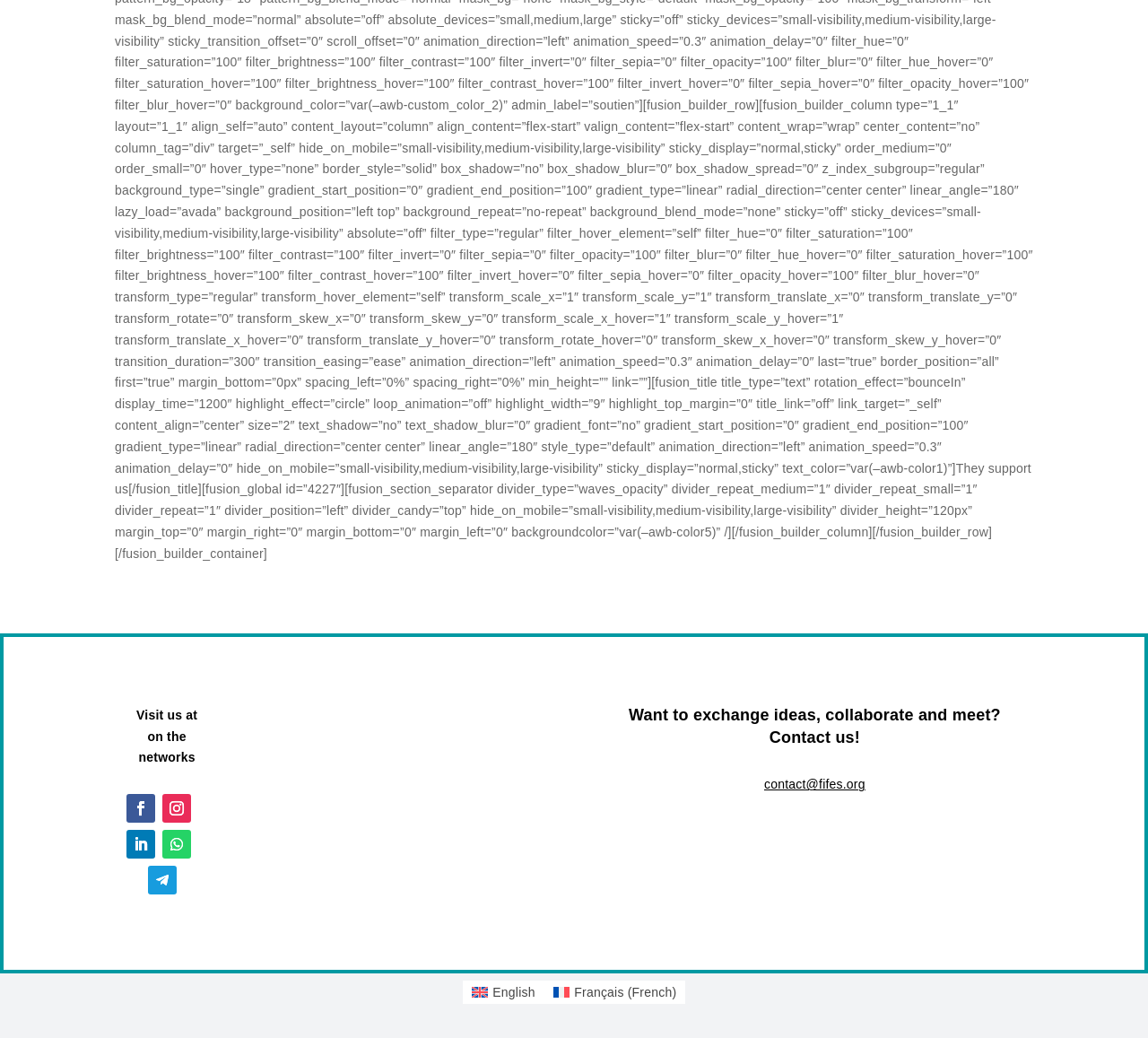Answer the following query with a single word or phrase:
What is the purpose of the 'Contact us!' button?

To exchange ideas